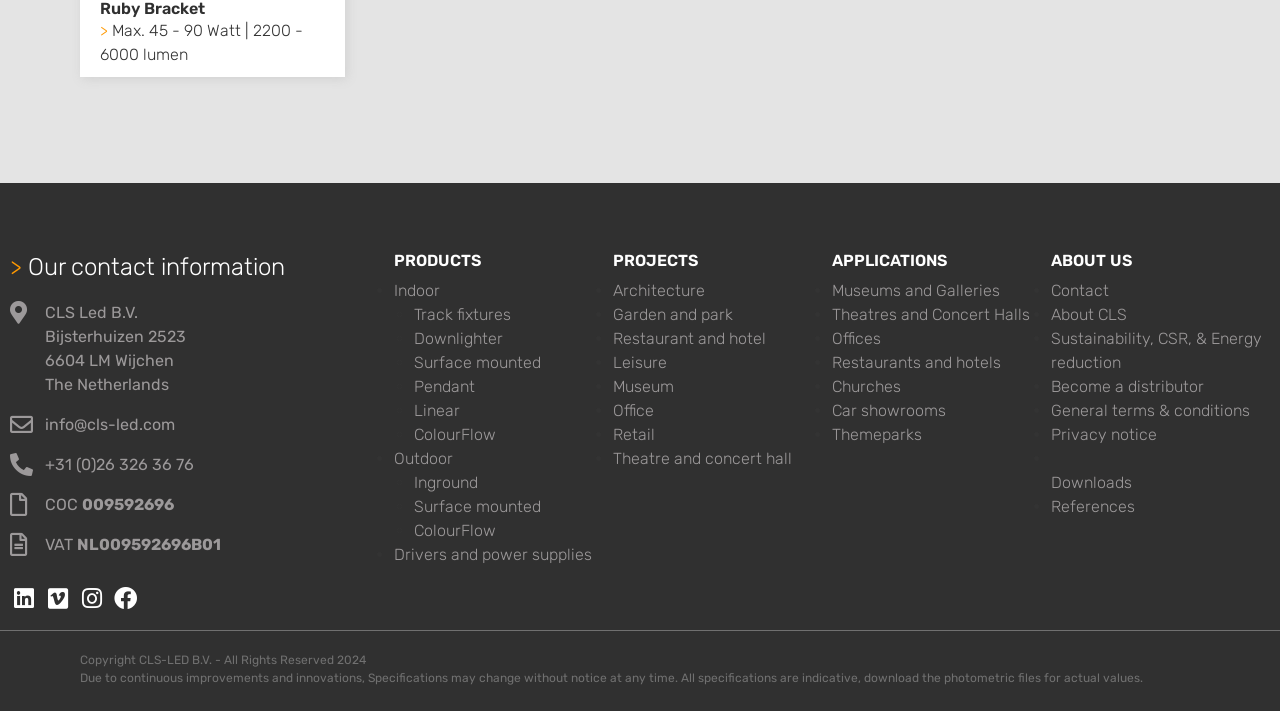Please specify the bounding box coordinates for the clickable region that will help you carry out the instruction: "Read about applications".

[0.65, 0.355, 0.821, 0.378]